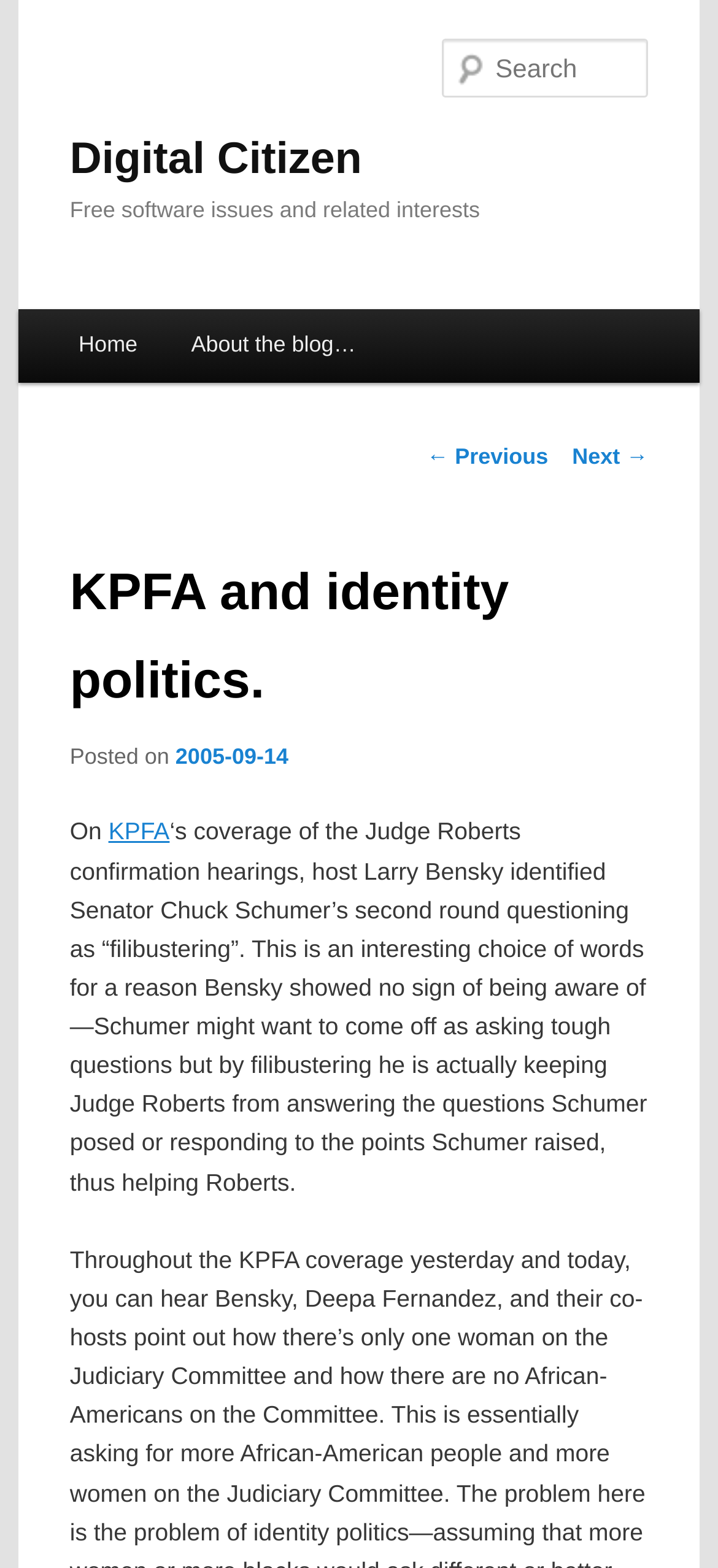Provide the bounding box for the UI element matching this description: "About the blog…".

[0.229, 0.198, 0.533, 0.245]